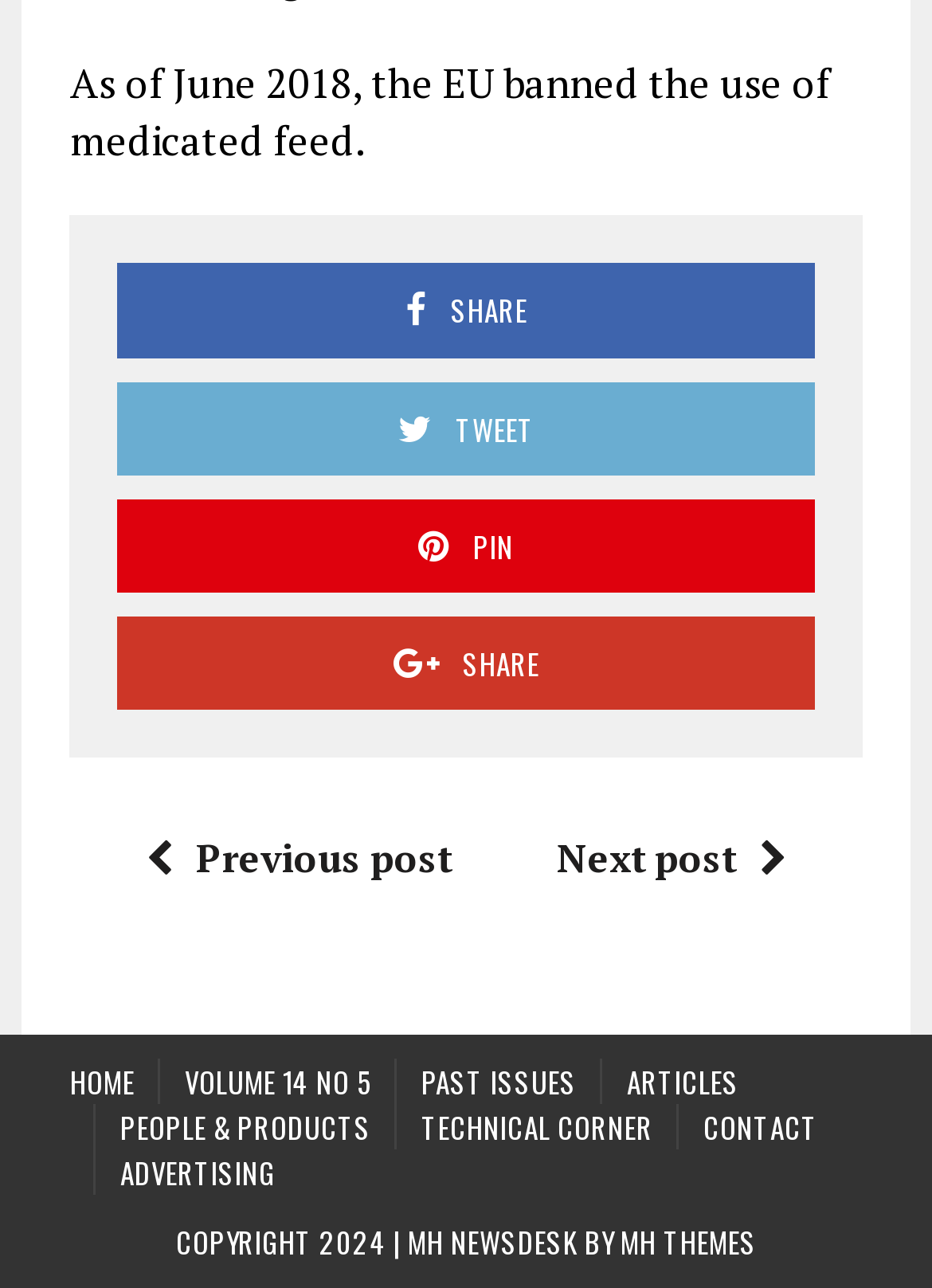Identify the bounding box coordinates of the clickable section necessary to follow the following instruction: "Read previous post". The coordinates should be presented as four float numbers from 0 to 1, i.e., [left, top, right, bottom].

[0.131, 0.646, 0.485, 0.687]